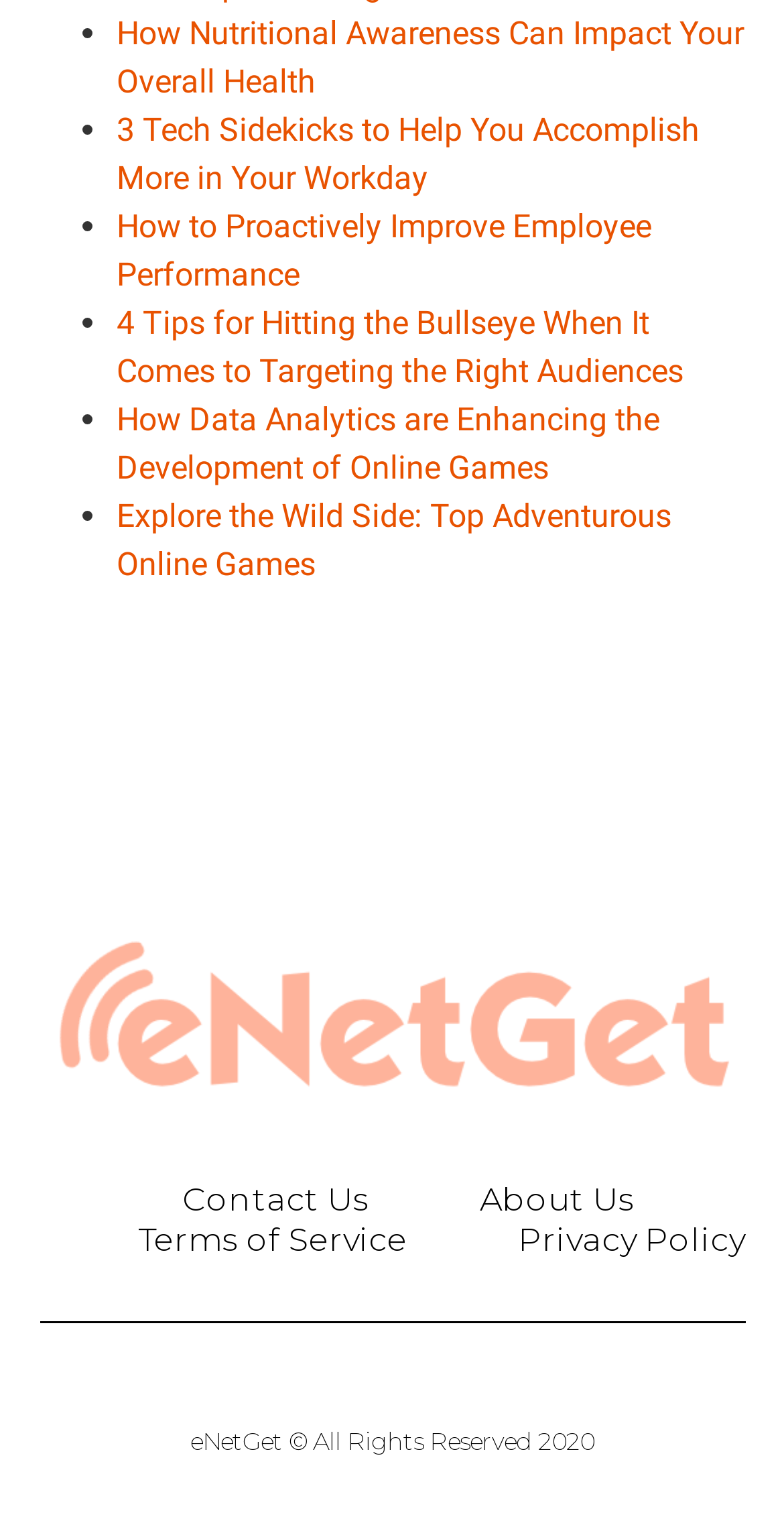Locate the bounding box coordinates of the UI element described by: "Contact Us". The bounding box coordinates should consist of four float numbers between 0 and 1, i.e., [left, top, right, bottom].

[0.232, 0.771, 0.471, 0.797]